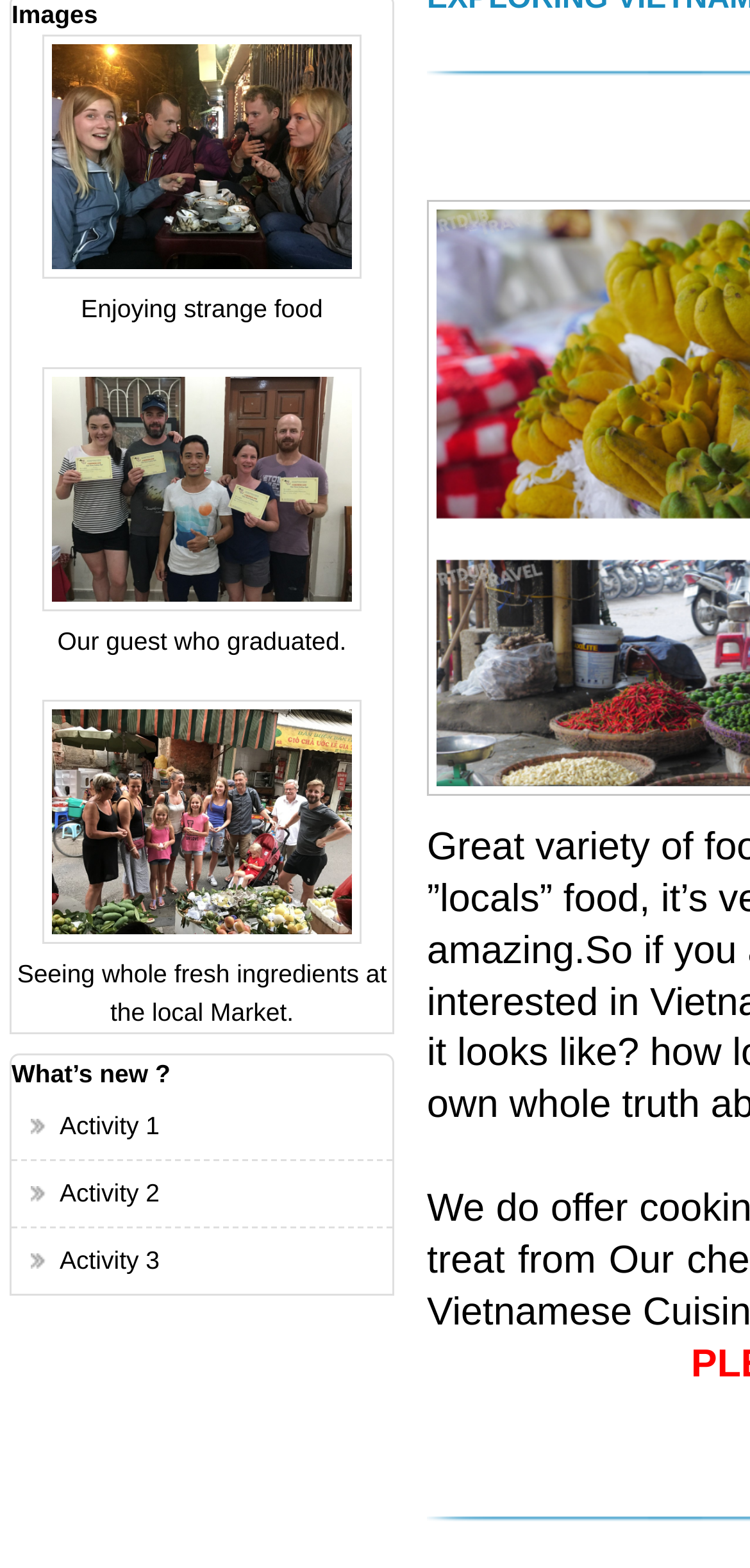Please determine the bounding box coordinates of the element to click on in order to accomplish the following task: "Click on the link to learn about graduating with excellence in a masterclass.". Ensure the coordinates are four float numbers ranging from 0 to 1, i.e., [left, top, right, bottom].

[0.038, 0.612, 0.501, 0.655]